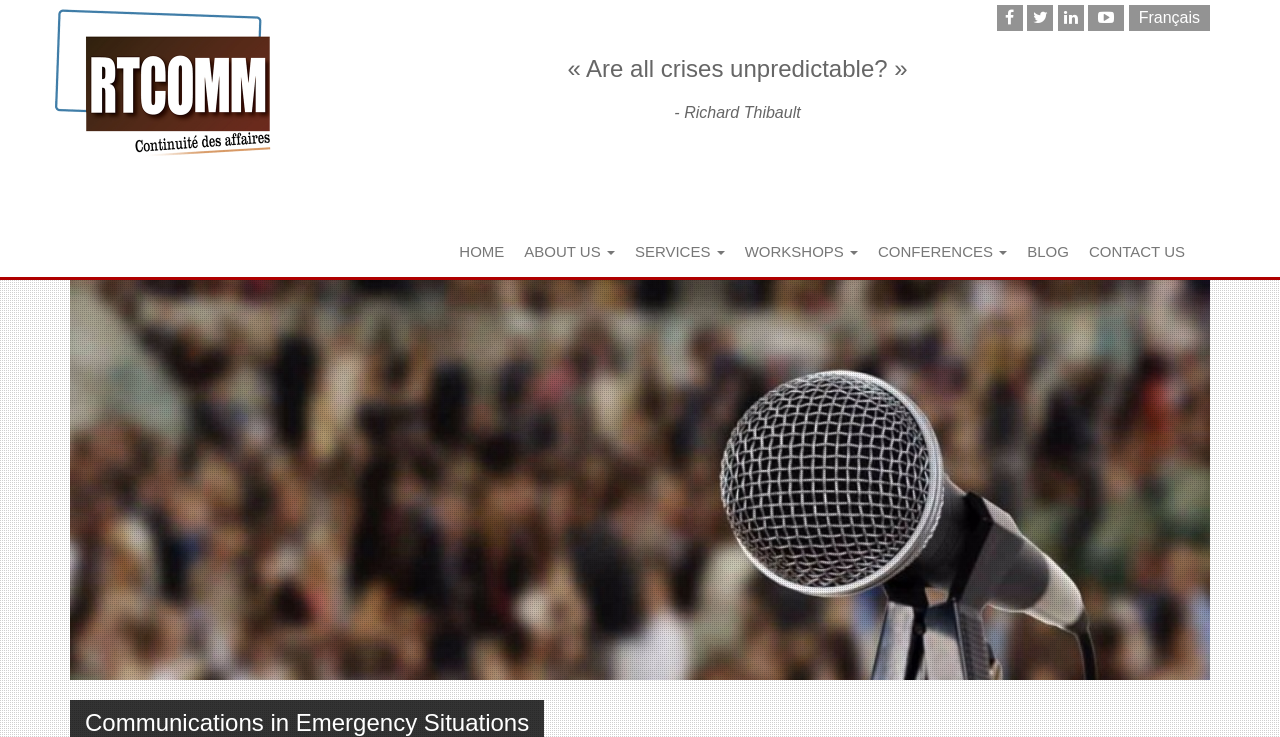How many social media links are present at the top right corner?
Provide a comprehensive and detailed answer to the question.

There are four social media links present at the top right corner of the webpage, represented by icons '', '', '', and ''.